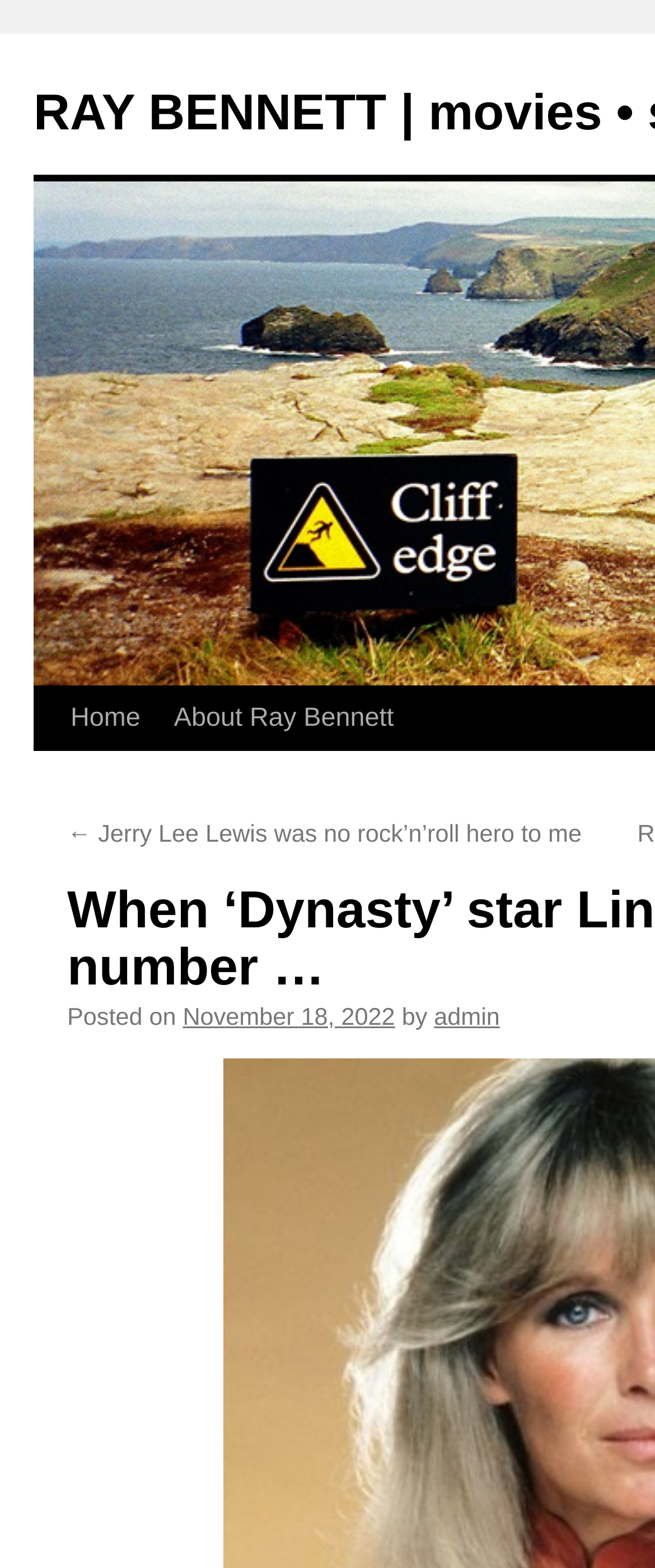Identify and generate the primary title of the webpage.

When ‘Dynasty’ star Linda Evans had my number …